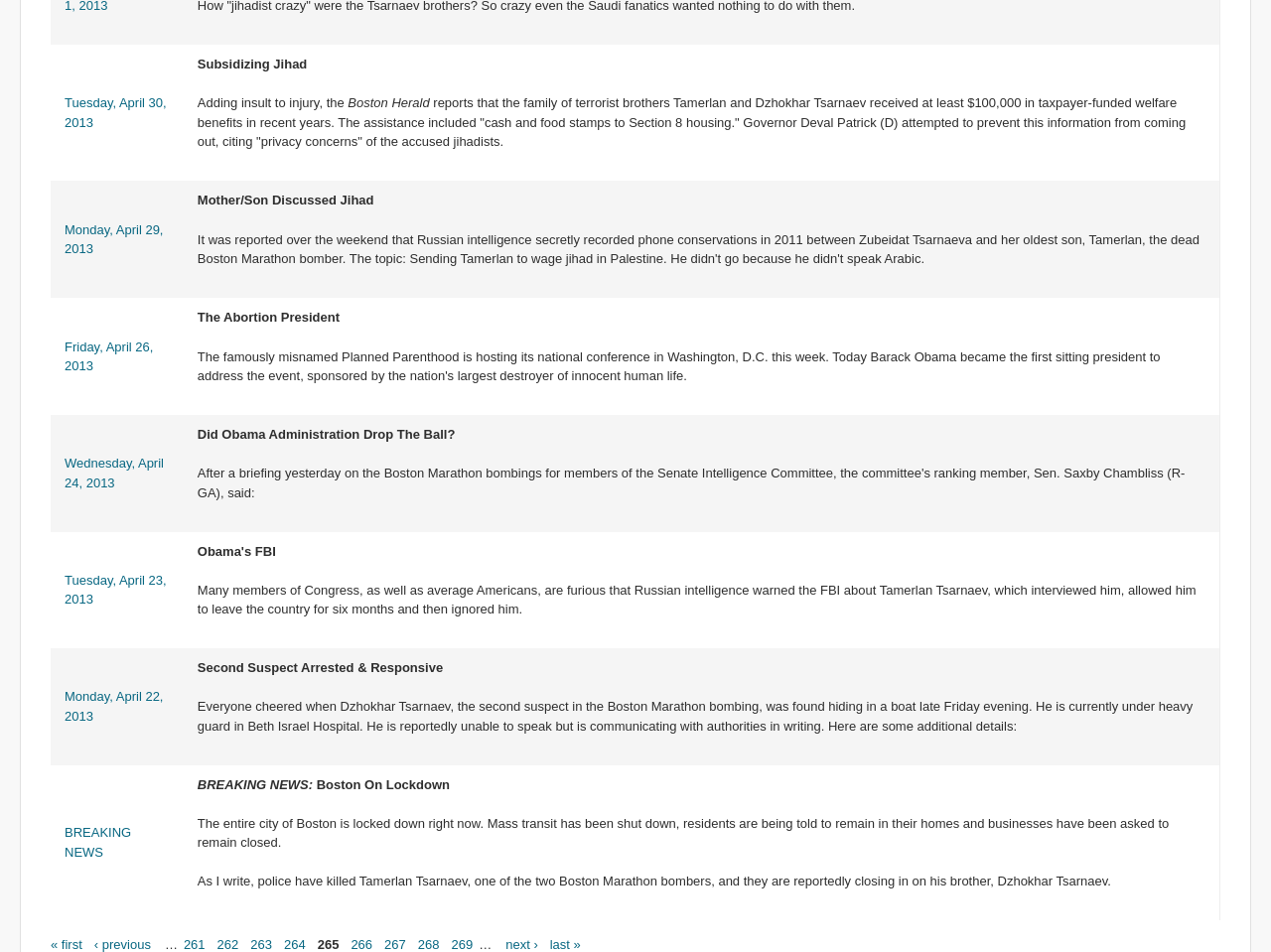Given the description of a UI element: "Friday, April 26, 2013", identify the bounding box coordinates of the matching element in the webpage screenshot.

[0.051, 0.356, 0.121, 0.392]